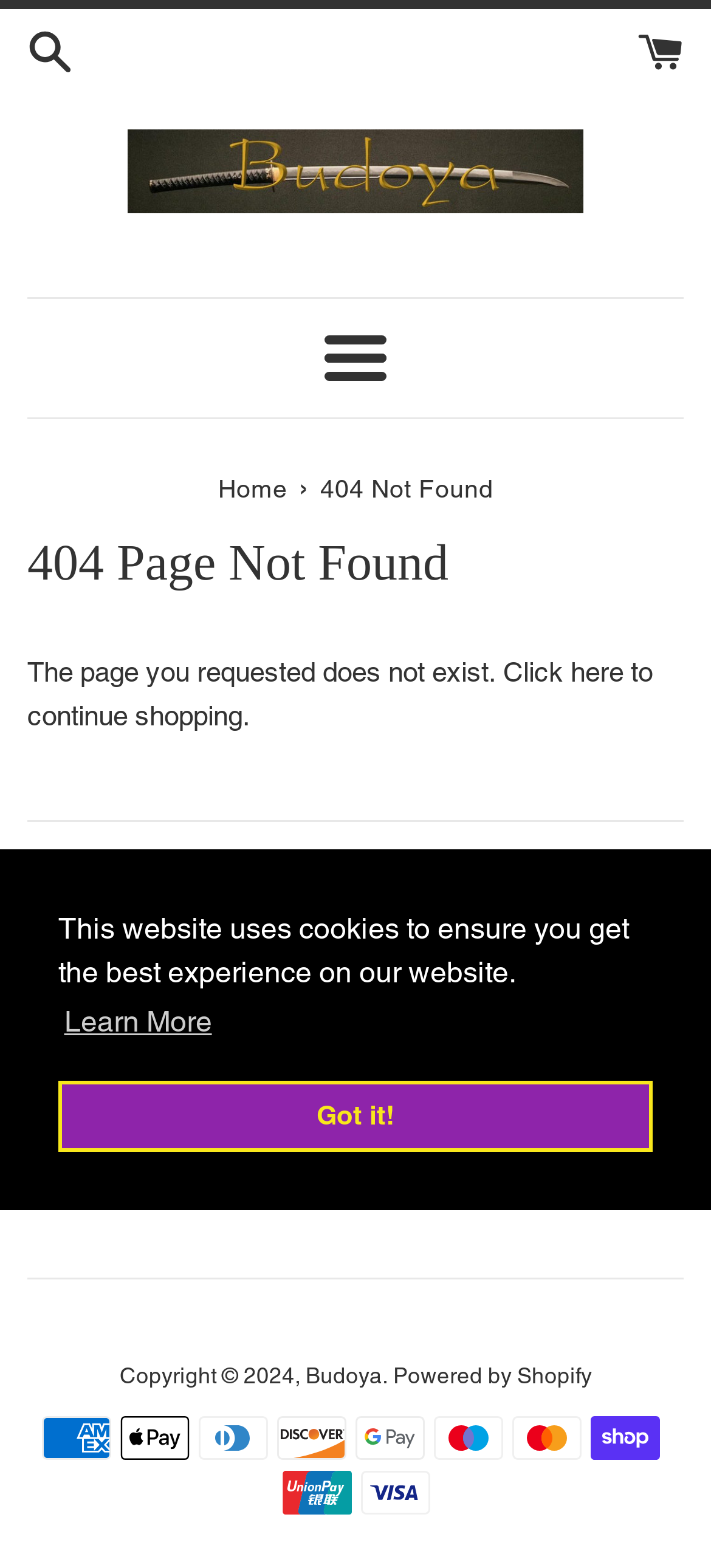What is the error message on this webpage?
Respond to the question with a single word or phrase according to the image.

404 Not Found